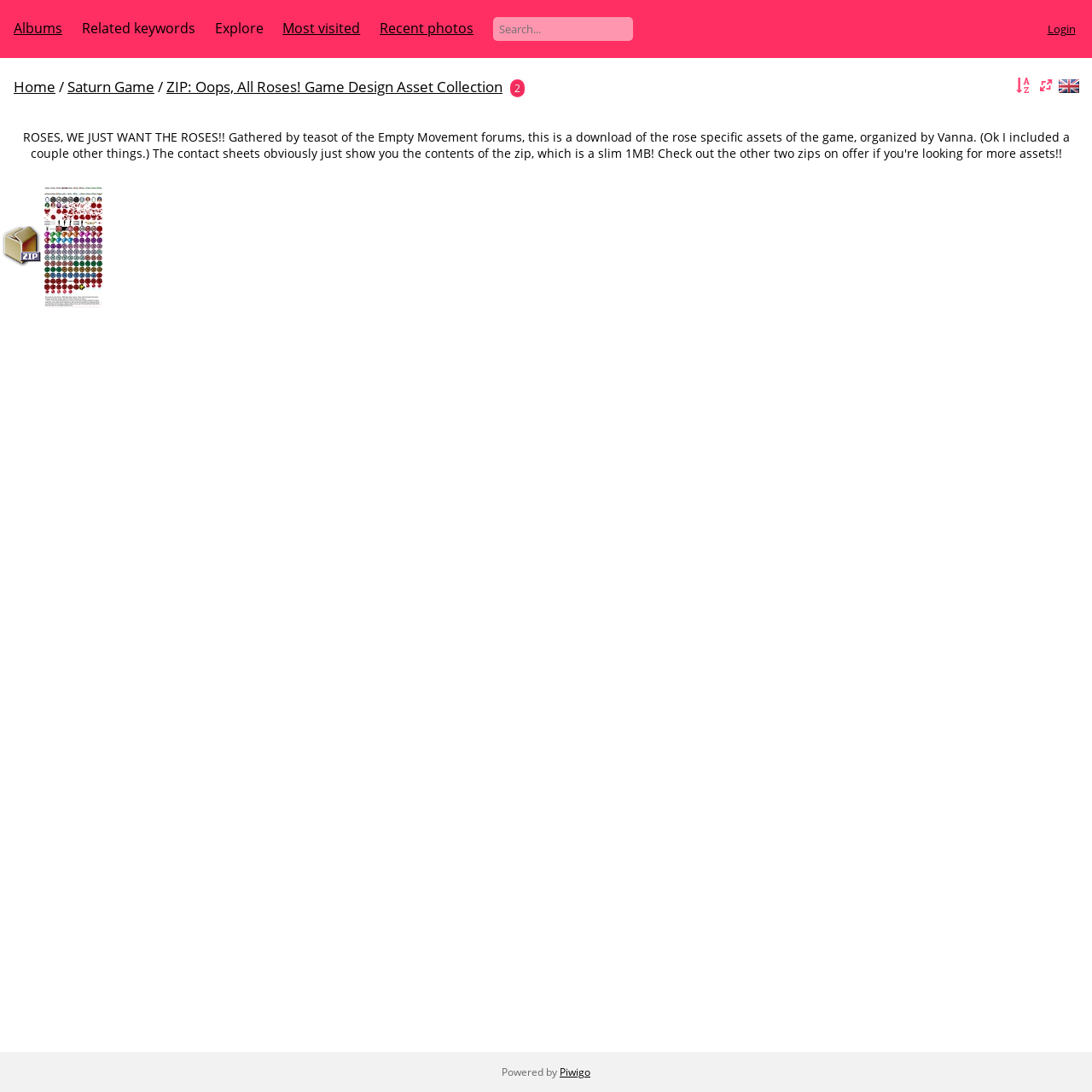Generate a comprehensive description of the webpage content.

The webpage is a game design asset collection for "Saturn Game / ZIP: Oops, All Roses!" with a focus on organization and navigation. At the top, there is a heading that displays the current location, "Home / Saturn Game / ZIP: Oops, All Roses! Game Design Asset Collection 2", with links to each section. Below this, there are five description lists, each containing a term and a link or text. The lists are arranged horizontally, with the first list containing a link to "Albums", the second list containing the text "Related keywords", the third list containing a link to "Explore", the fourth list containing a link to "Most visited", and the fifth list containing a link to "Recent photos". 

To the right of these lists, there is a search box with a placeholder text "Search...". On the far right, there is a link to "Login". Above the search box, there are three icons, represented by Unicode characters, which are likely social media links. 

Below the description lists, there is a large section that appears to be a gallery or showcase of game design assets. There are two links, "SG-RM Oops All Roses" and "SG-RM Contact Sheet - Oops All Roses", each accompanied by an image. 

At the very bottom of the page, there is a footer section that displays the text "Powered by" followed by a link to "Piwigo".